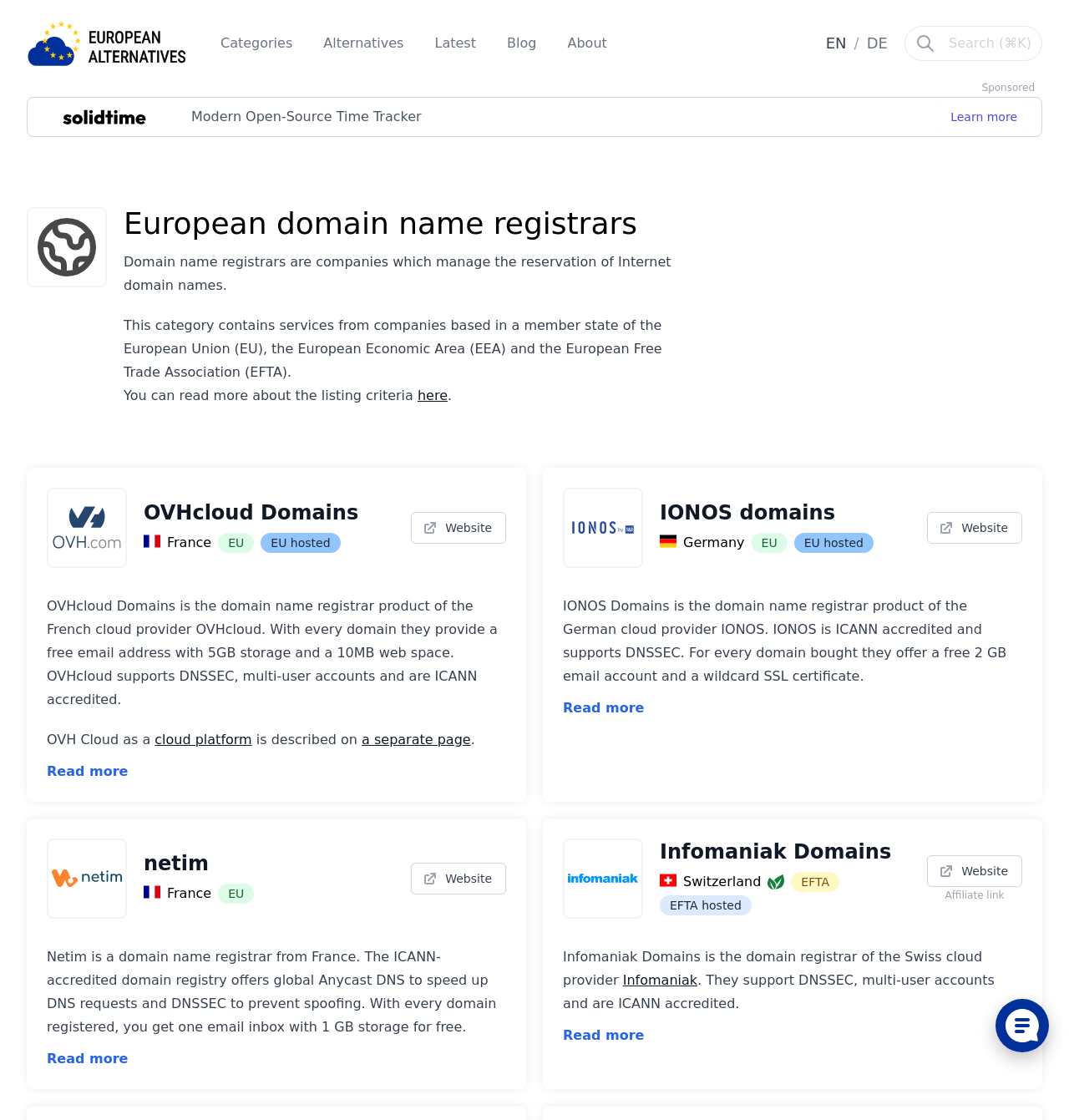What is the country of OVHcloud Domains?
Give a single word or phrase answer based on the content of the image.

France